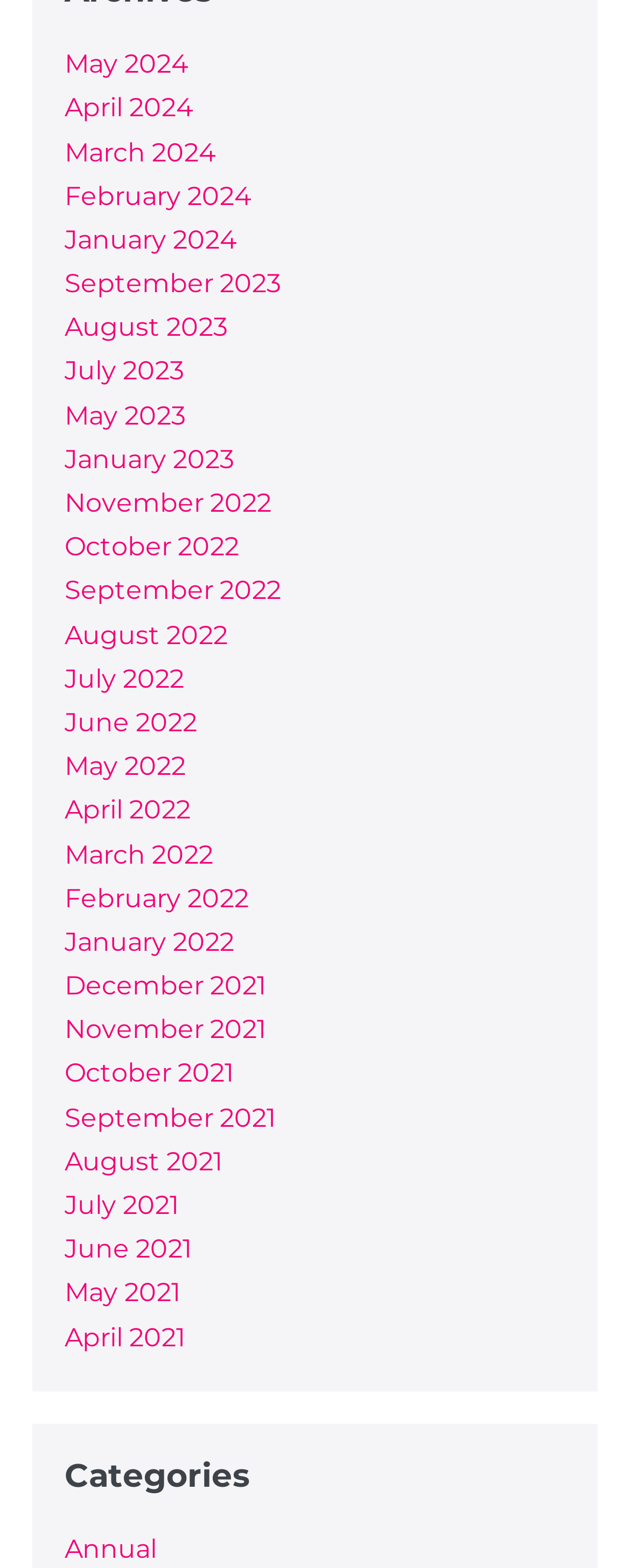Identify the bounding box coordinates of the element that should be clicked to fulfill this task: "View May 2024". The coordinates should be provided as four float numbers between 0 and 1, i.e., [left, top, right, bottom].

[0.103, 0.031, 0.3, 0.051]